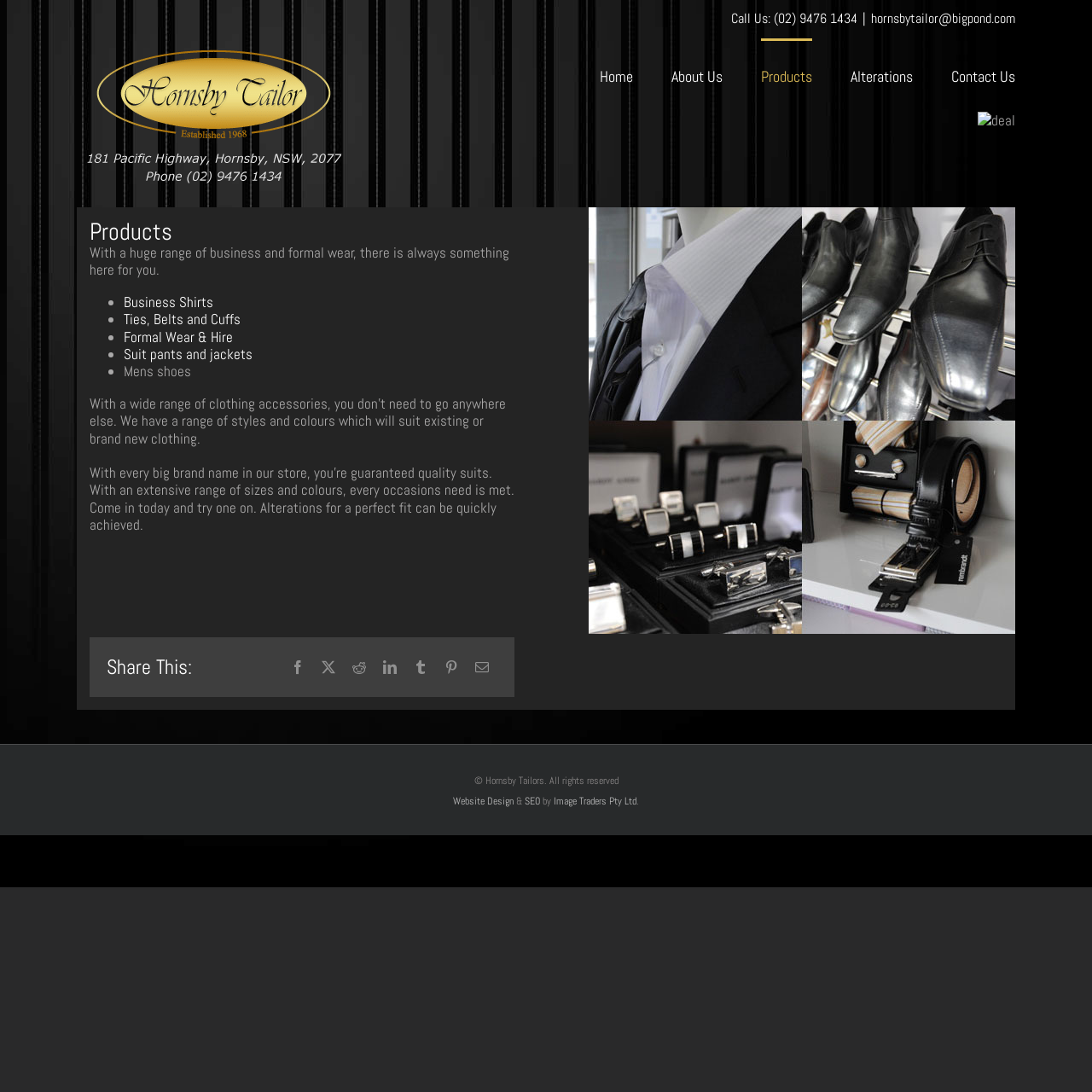Reply to the question with a brief word or phrase: What is the phone number to call?

(02) 9476 1434